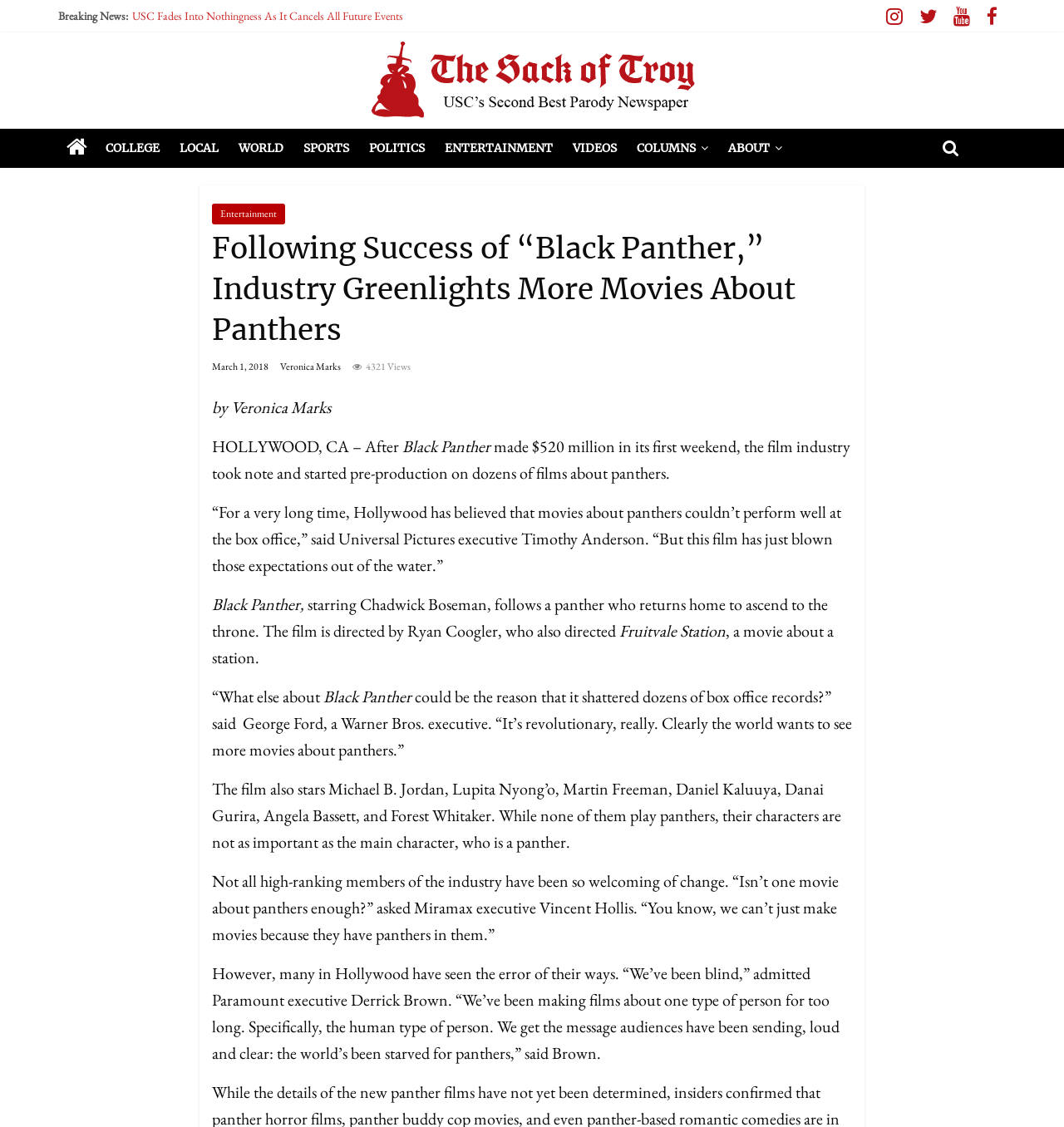Locate the bounding box coordinates of the element that should be clicked to execute the following instruction: "Click on the 'USC Fades Into Nothingness As It Cancels All Future Events' link".

[0.124, 0.003, 0.379, 0.016]